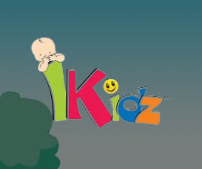From the image, can you give a detailed response to the question below:
What is the baby in the logo doing?

The caption describes the logo as featuring a cheerful, cartoonish baby who is joyfully sucking his thumb, perched atop the letter 'i' in 'ikidz'.